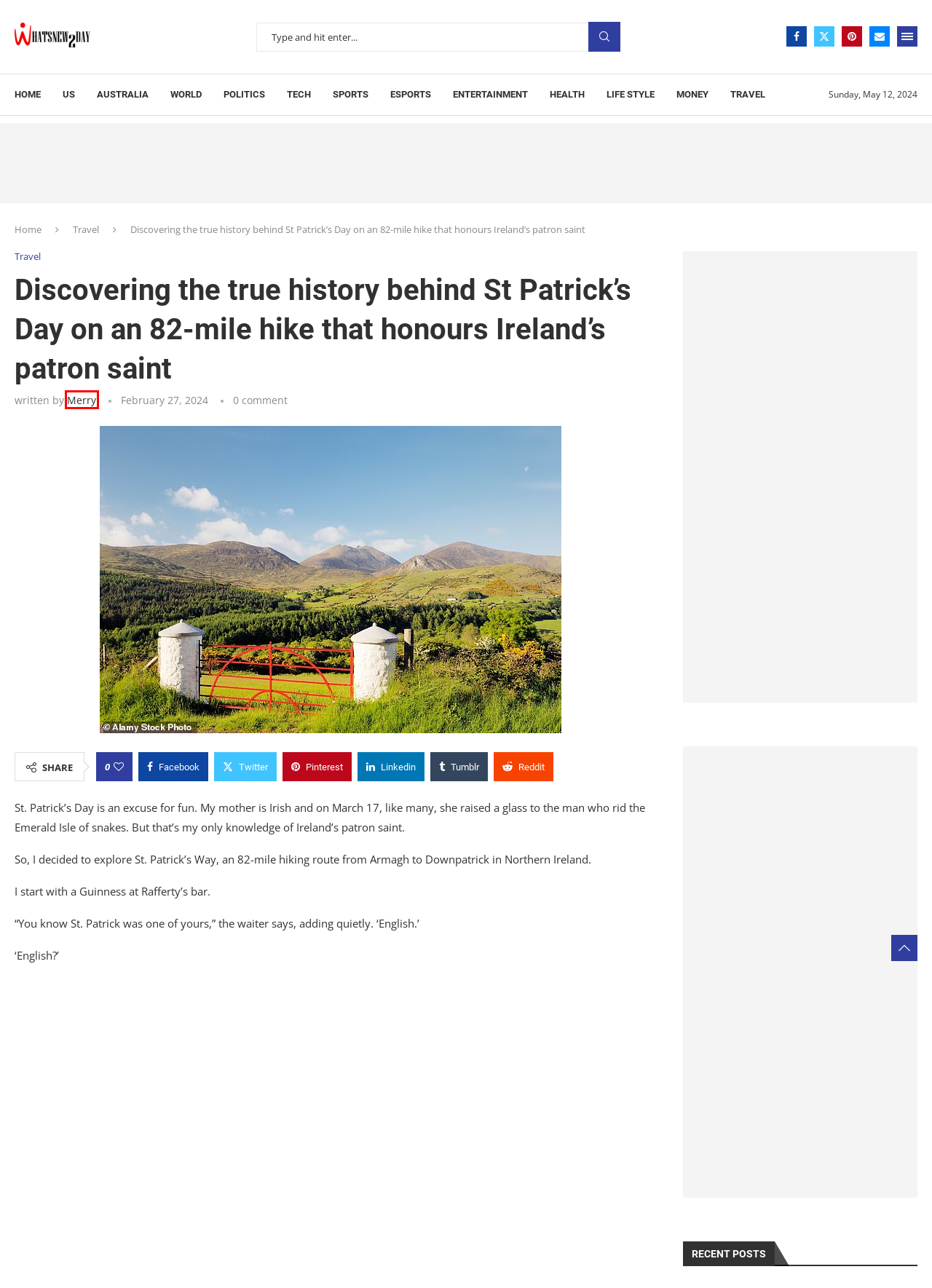You see a screenshot of a webpage with a red bounding box surrounding an element. Pick the webpage description that most accurately represents the new webpage after interacting with the element in the red bounding box. The options are:
A. Esports - WhatsNew2Day
B. World - WhatsNew2Day
C. Entertainment - WhatsNew2Day
D. Life Style - WhatsNew2Day
E. Money - WhatsNew2Day
F. US - WhatsNew2Day
G. Australia - WhatsNew2Day
H. Merry - WhatsNew2Day

H